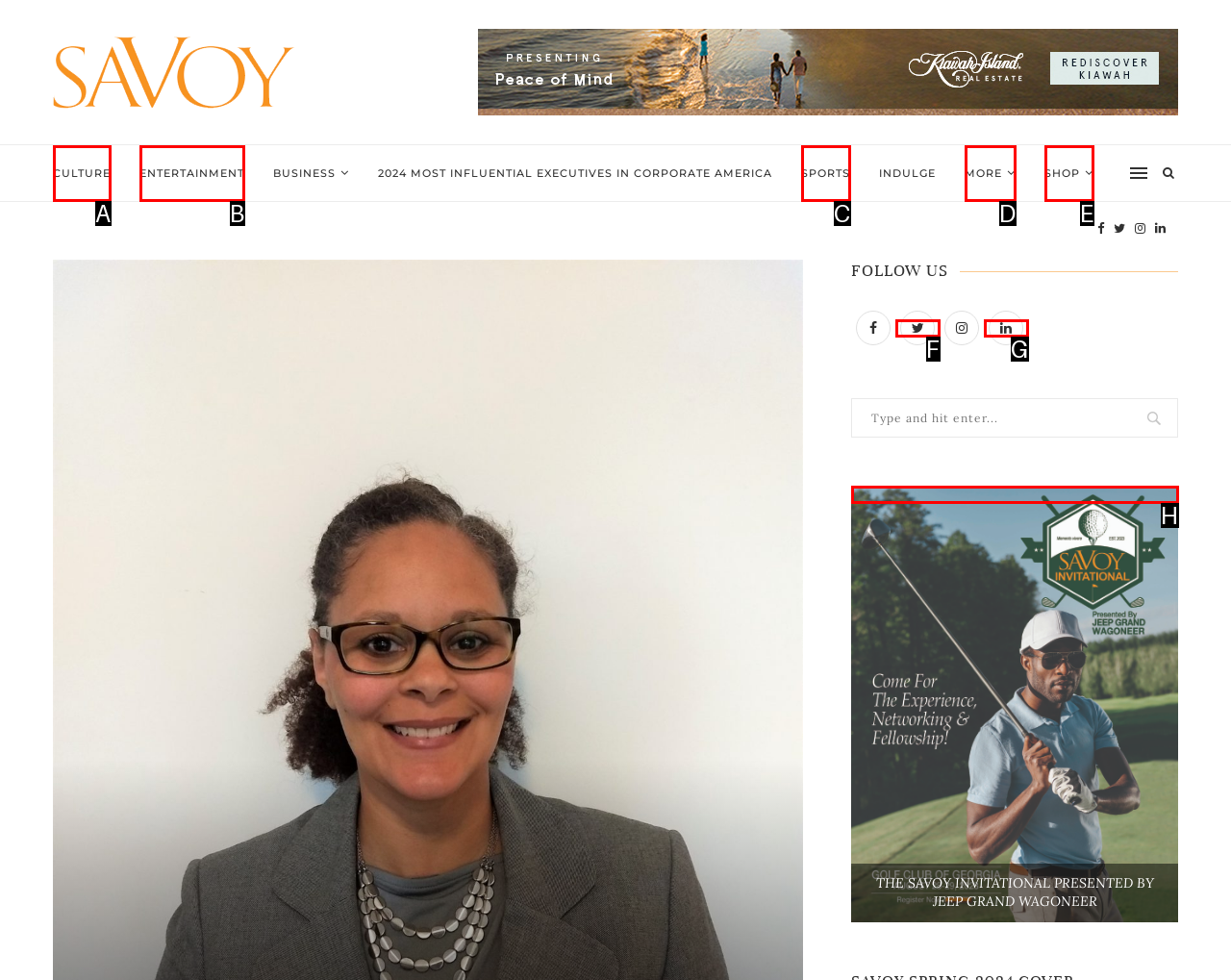Identify the HTML element that corresponds to the description: Linkedin Provide the letter of the correct option directly.

G